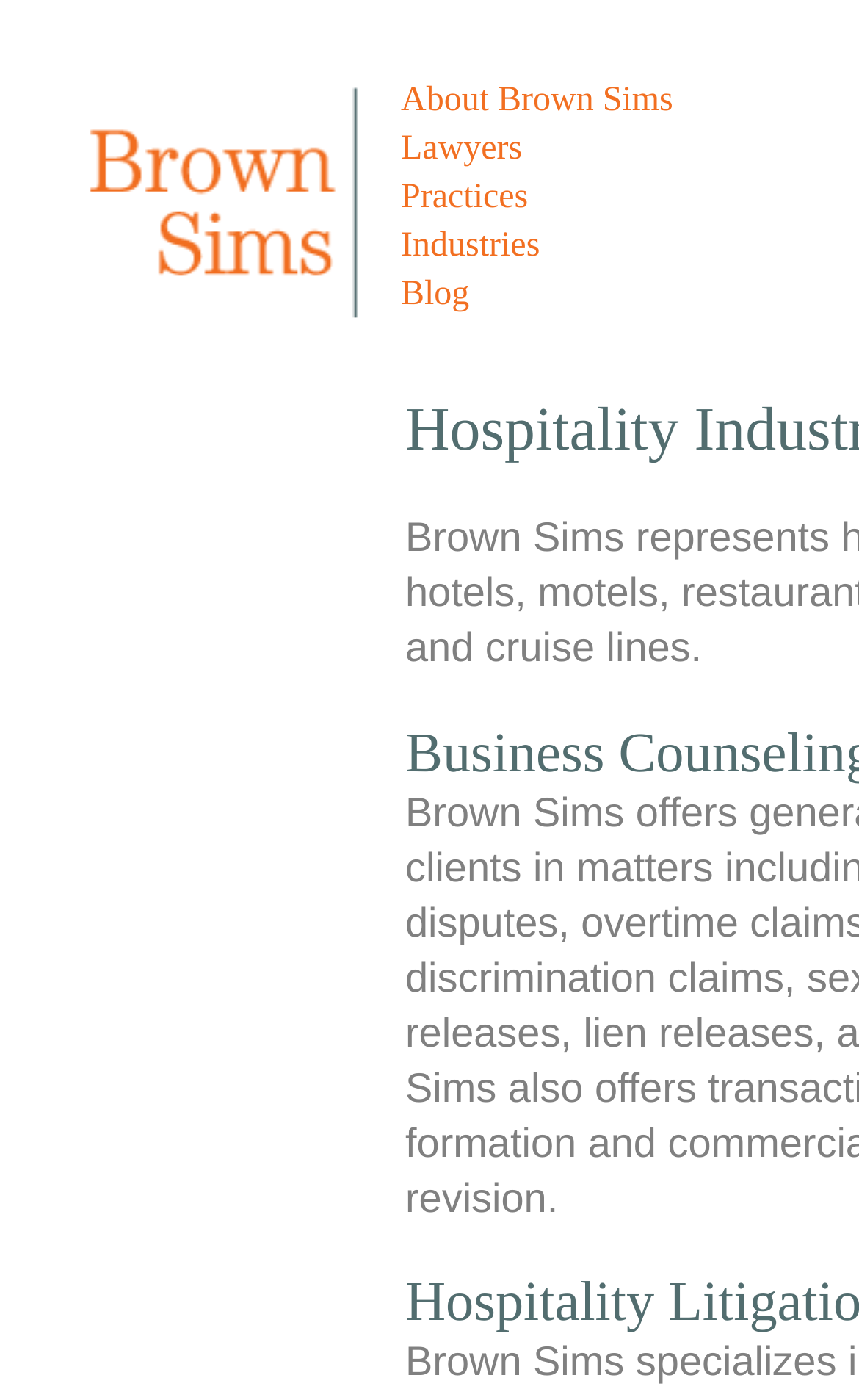Answer the following query with a single word or phrase:
What is the logo above the 'Brown Sims' link?

Brown Sims